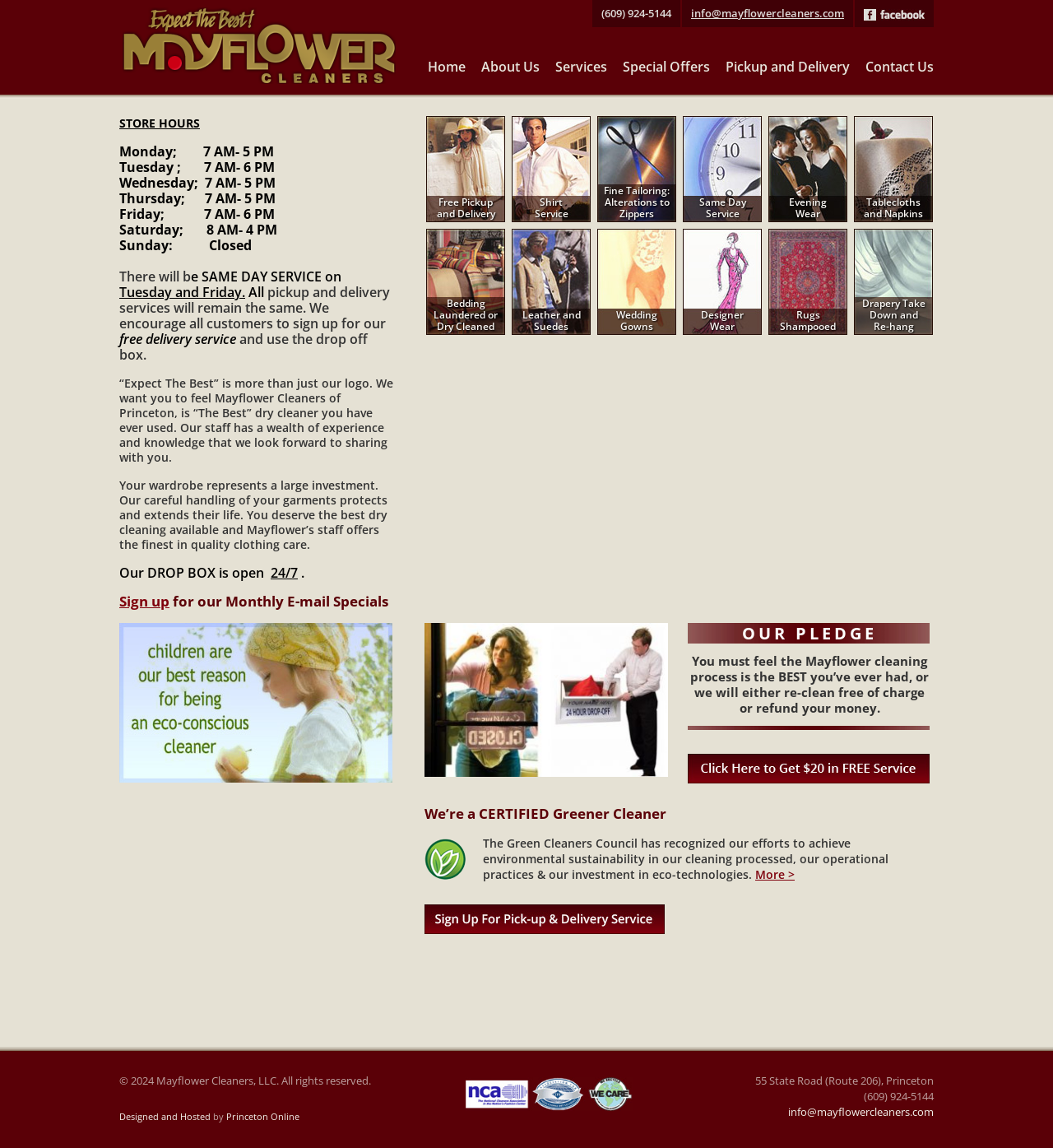What is the purpose of the drop box of Mayflower Cleaners?
Please provide a comprehensive answer based on the information in the image.

The purpose of the drop box of Mayflower Cleaners is to allow customers to drop off their garments 24/7. This is mentioned in the article section of the webpage, where it is stated that the drop box is open 24/7.